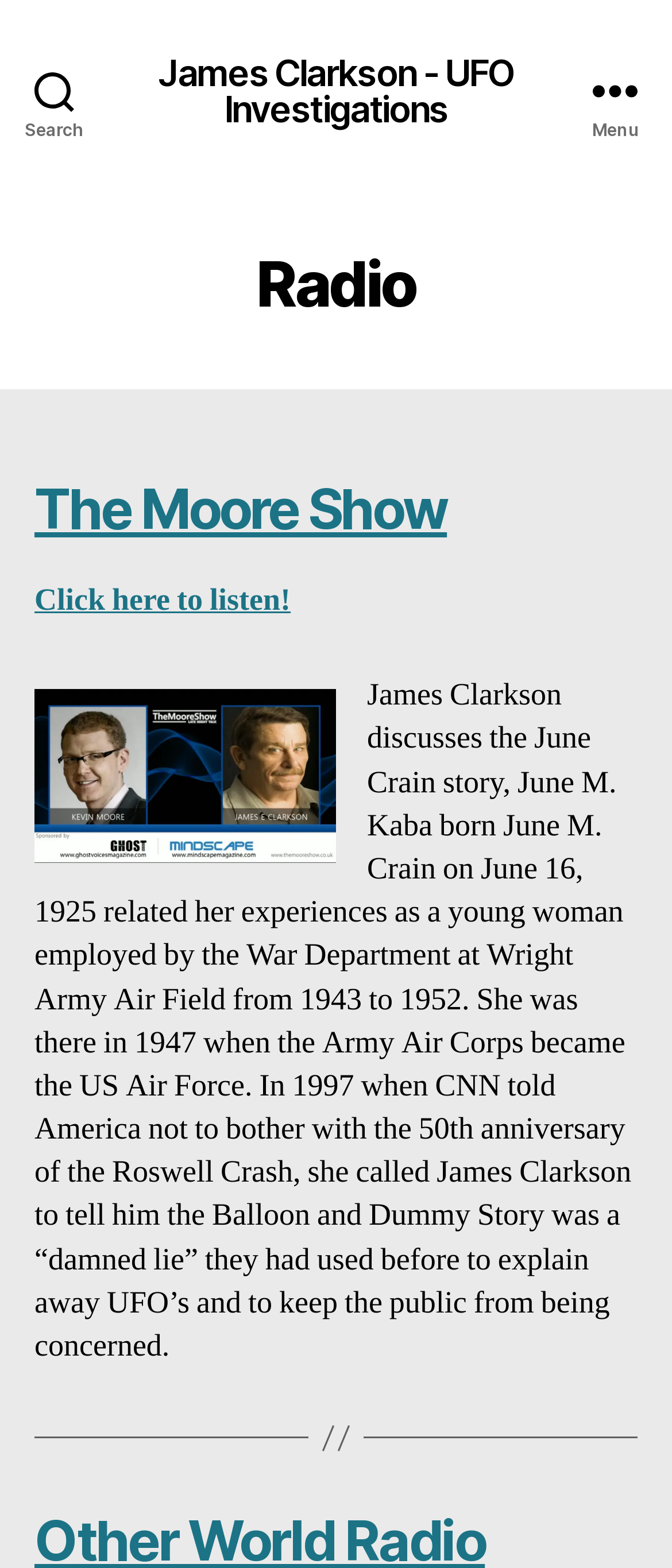Provide the bounding box coordinates of the HTML element described by the text: "The Moore Show".

[0.051, 0.303, 0.665, 0.346]